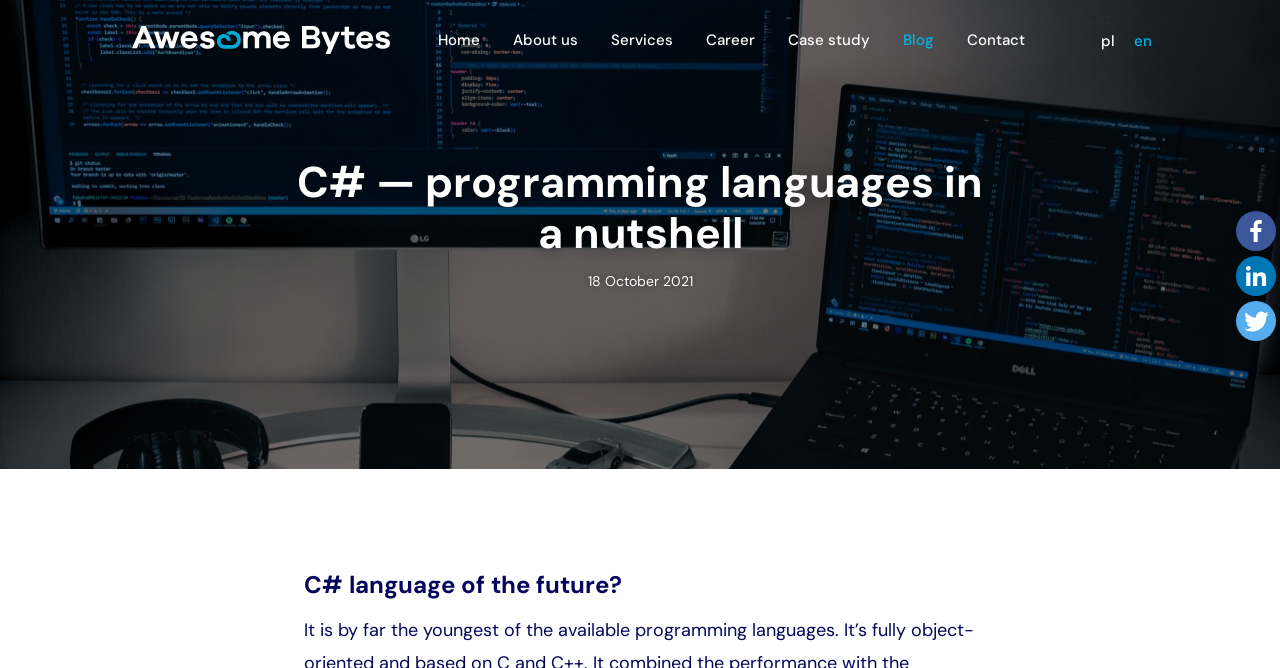Find the bounding box coordinates of the element you need to click on to perform this action: 'go to home page'. The coordinates should be represented by four float values between 0 and 1, in the format [left, top, right, bottom].

[0.342, 0.049, 0.375, 0.12]